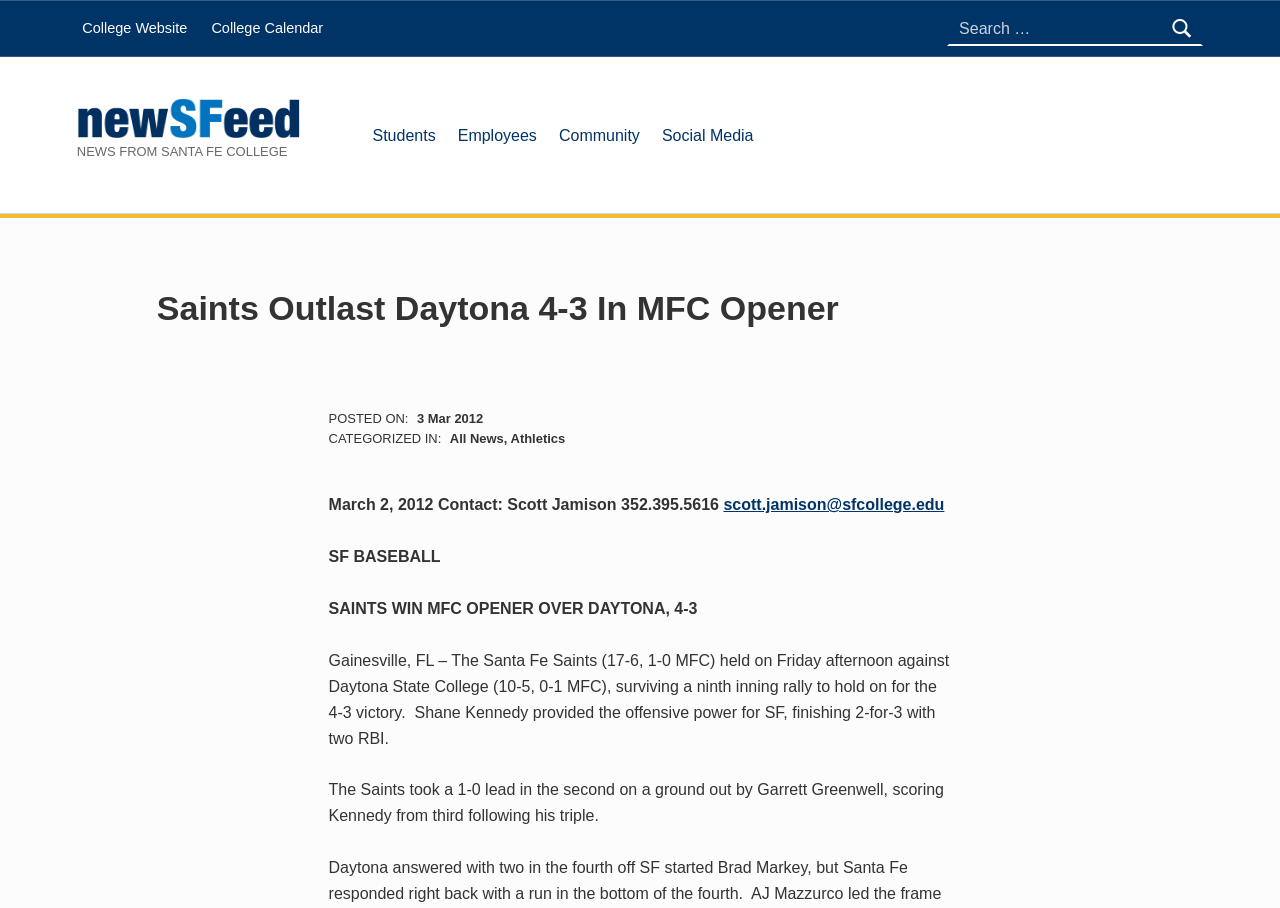What is the name of the college?
Provide a detailed answer to the question, using the image to inform your response.

I inferred this answer by looking at the 'NEWS FROM SANTA FE COLLEGE' text element, which suggests that the webpage is related to Santa Fe College.